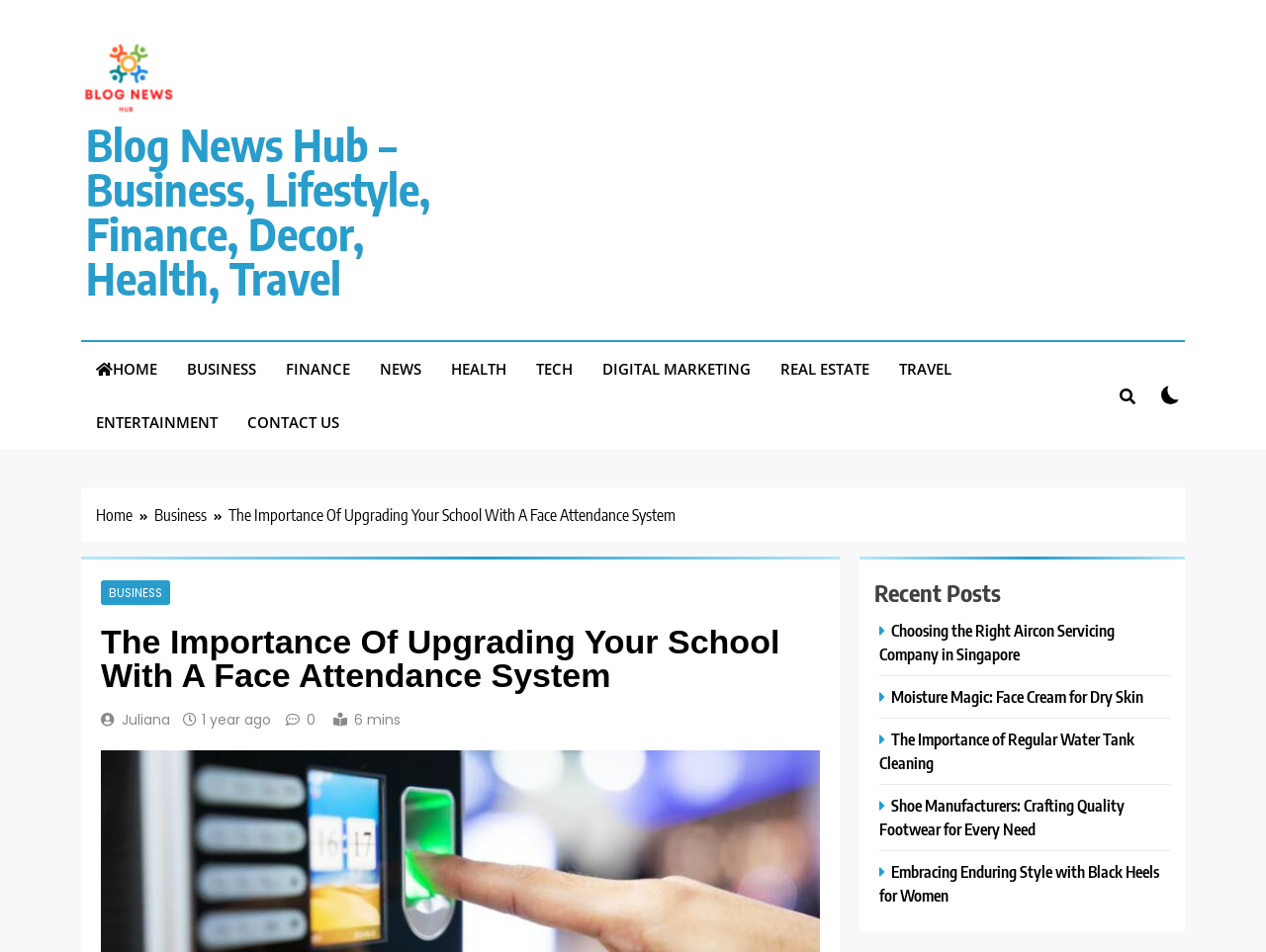Locate the bounding box coordinates of the element that needs to be clicked to carry out the instruction: "search in blog". The coordinates should be given as four float numbers ranging from 0 to 1, i.e., [left, top, right, bottom].

[0.872, 0.398, 0.909, 0.432]